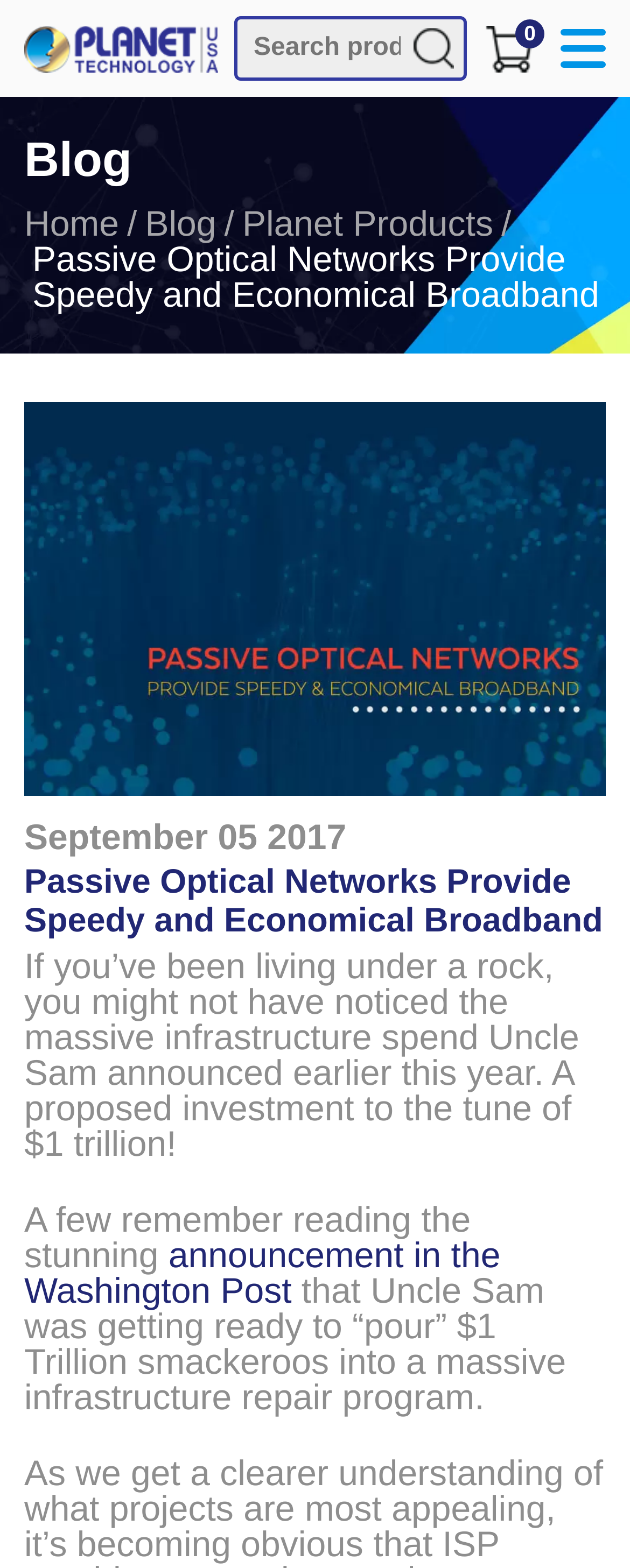What is the amount of investment mentioned in the article? Based on the image, give a response in one word or a short phrase.

$1 trillion